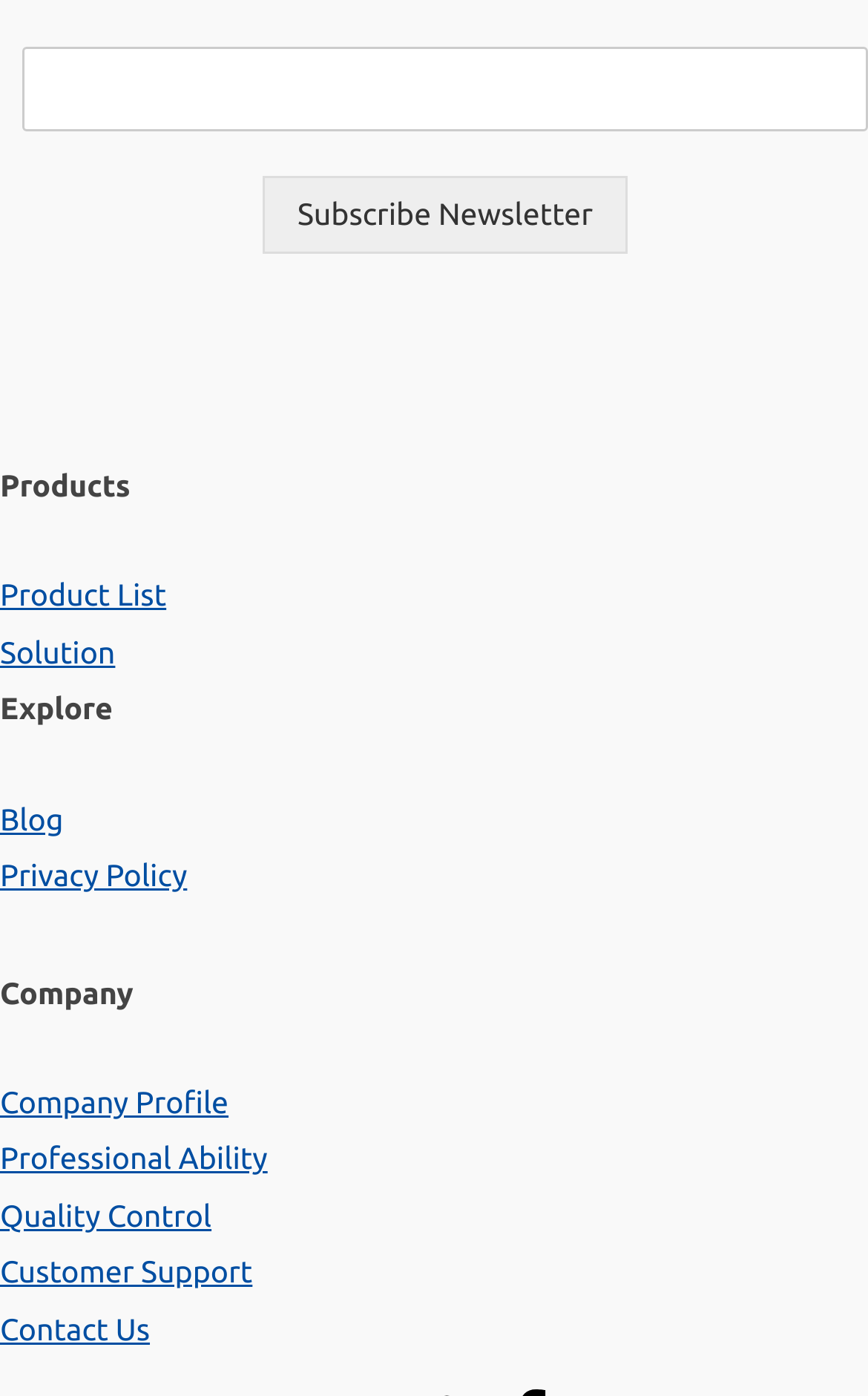Please identify the bounding box coordinates of where to click in order to follow the instruction: "Subscribe to the newsletter".

[0.302, 0.125, 0.724, 0.182]